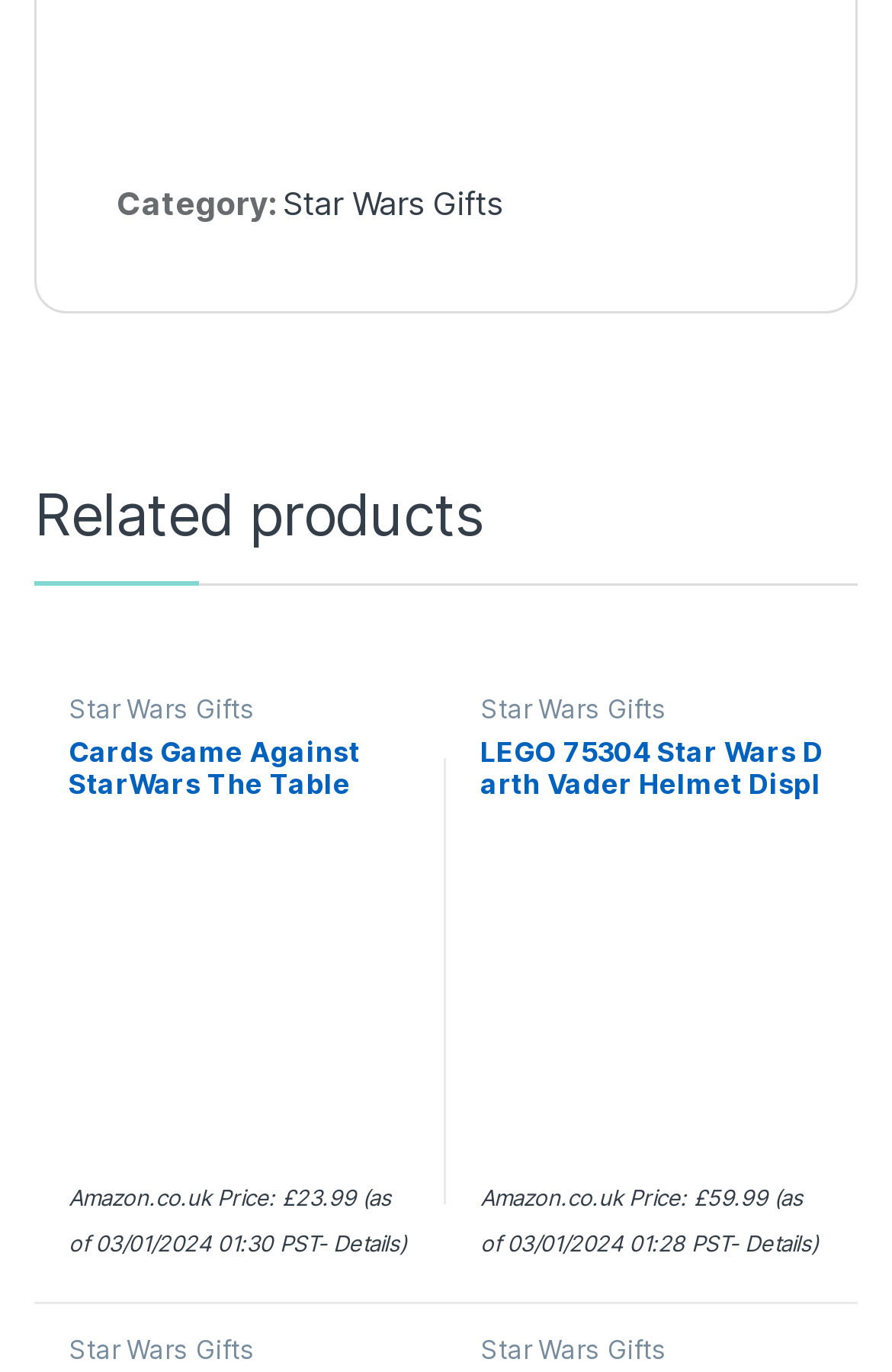What is the price of the first product?
Carefully analyze the image and provide a thorough answer to the question.

I looked for the price information of the first product, and found the text 'Amazon.co.uk Price: £23.99' which indicates the price of the product.